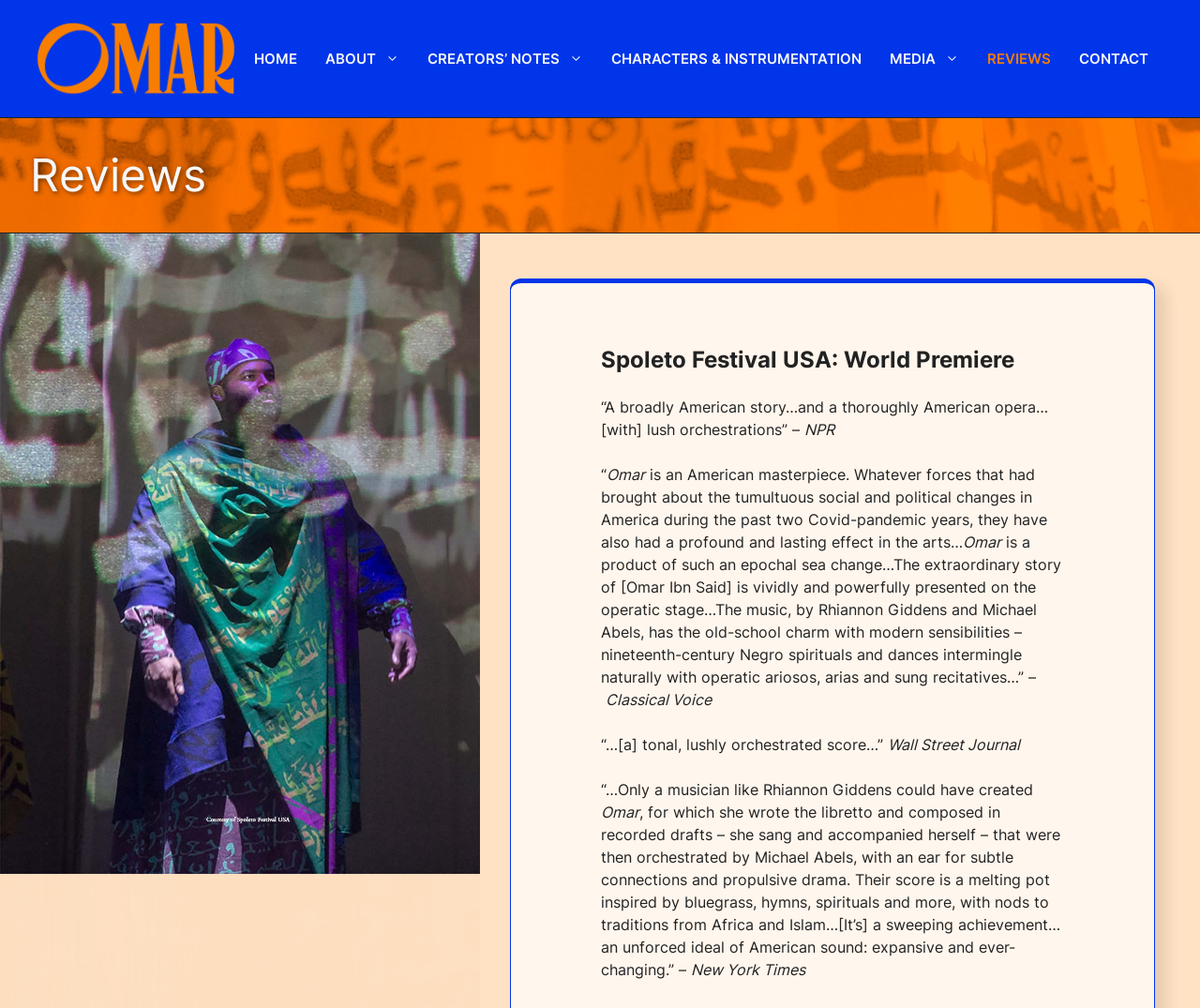What is the name of the composer who wrote the libretto?
Provide a comprehensive and detailed answer to the question.

The name of the composer who wrote the libretto can be found in the review text, where it is written that 'Only a musician like Rhiannon Giddens could have created Omar, for which she wrote the libretto and composed in recorded drafts'.